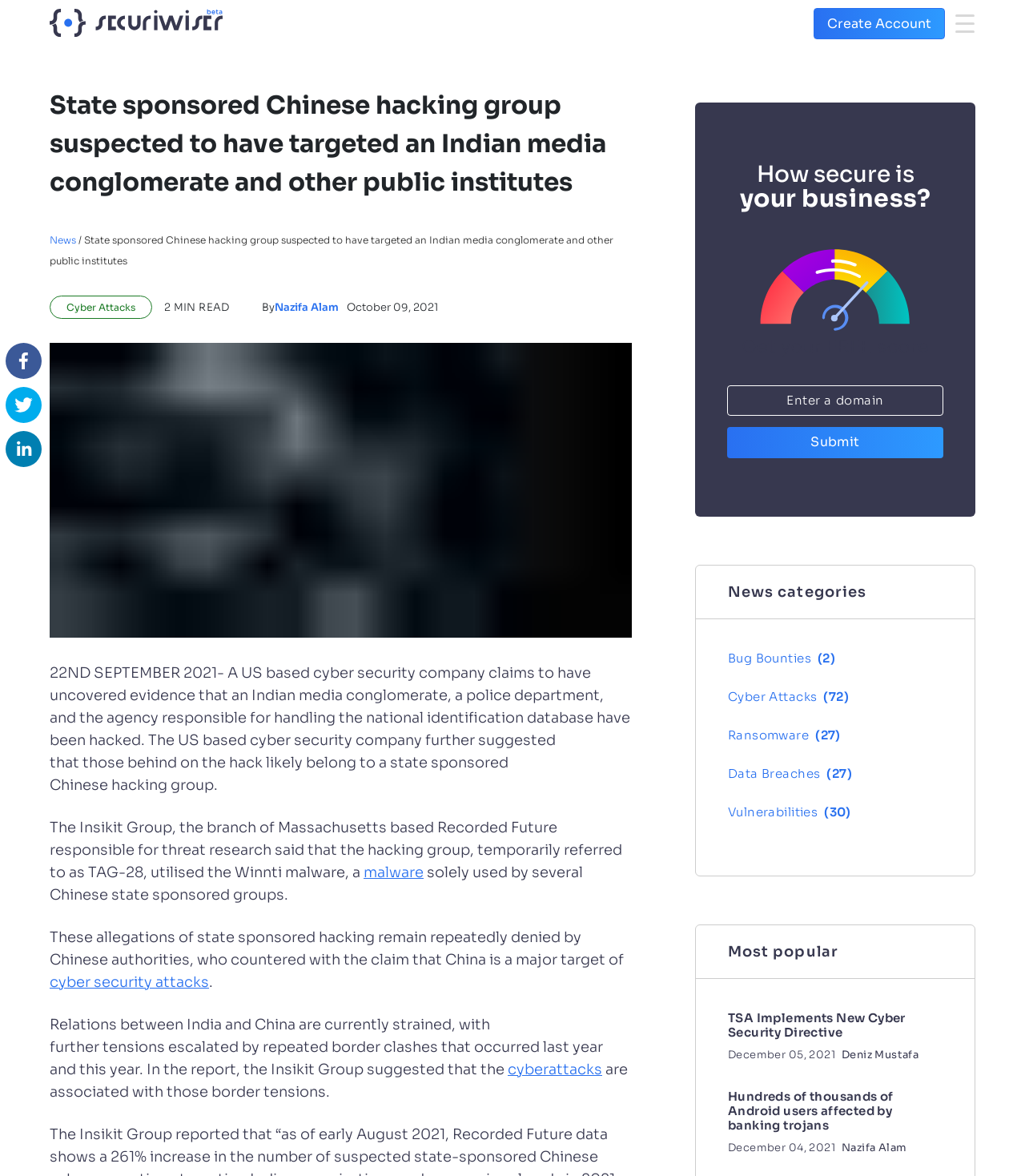Using the information shown in the image, answer the question with as much detail as possible: What is the topic of the news article?

The topic of the news article can be determined by reading the heading 'State sponsored Chinese hacking group suspected to have targeted an Indian media conglomerate and other public institutes' and the surrounding text, which suggests that the article is about a Chinese hacking group suspected of targeting an Indian media conglomerate and other public institutes.